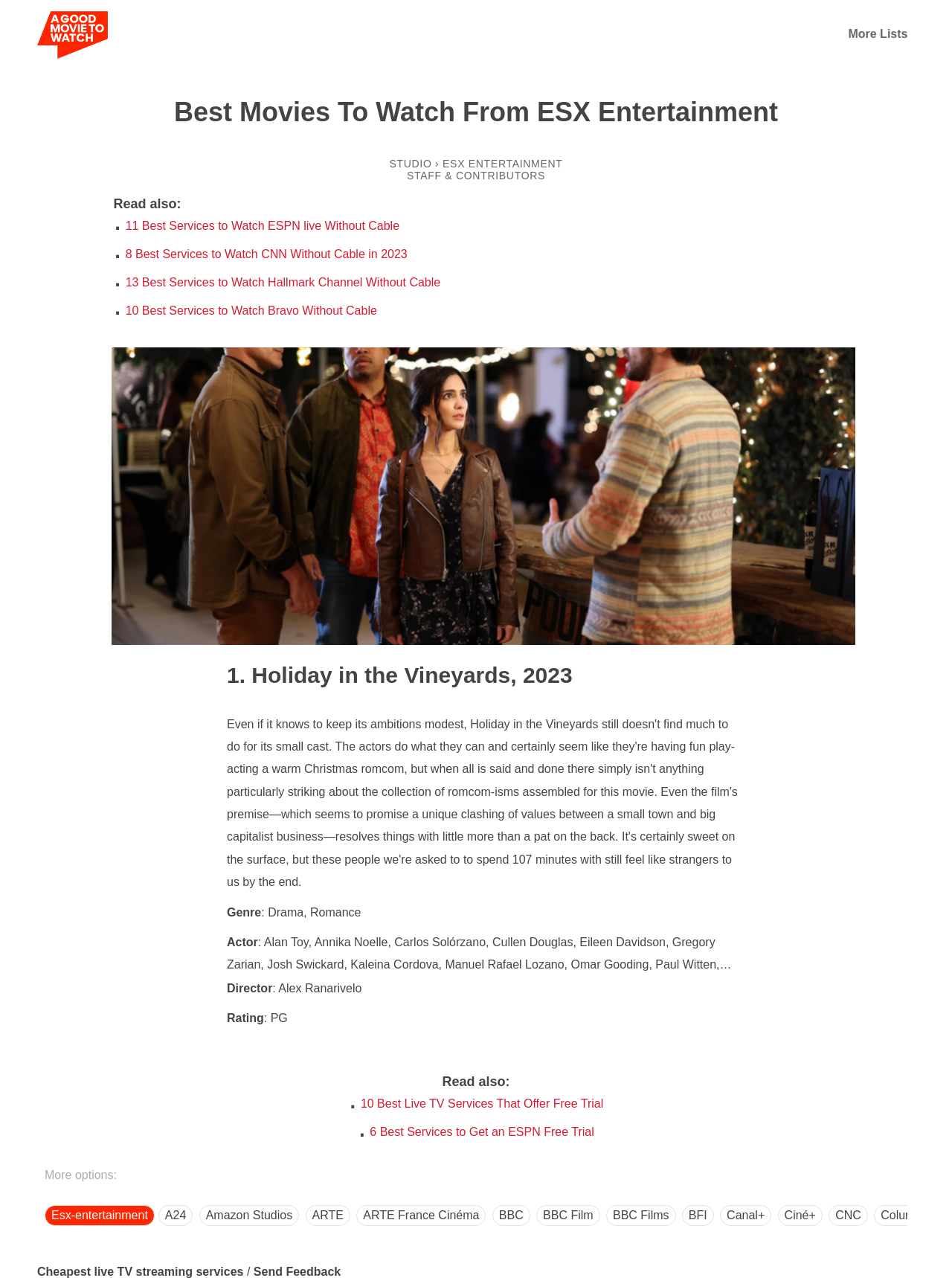Determine the bounding box coordinates for the region that must be clicked to execute the following instruction: "Explore the list of movies from STUDIO".

[0.409, 0.123, 0.454, 0.132]